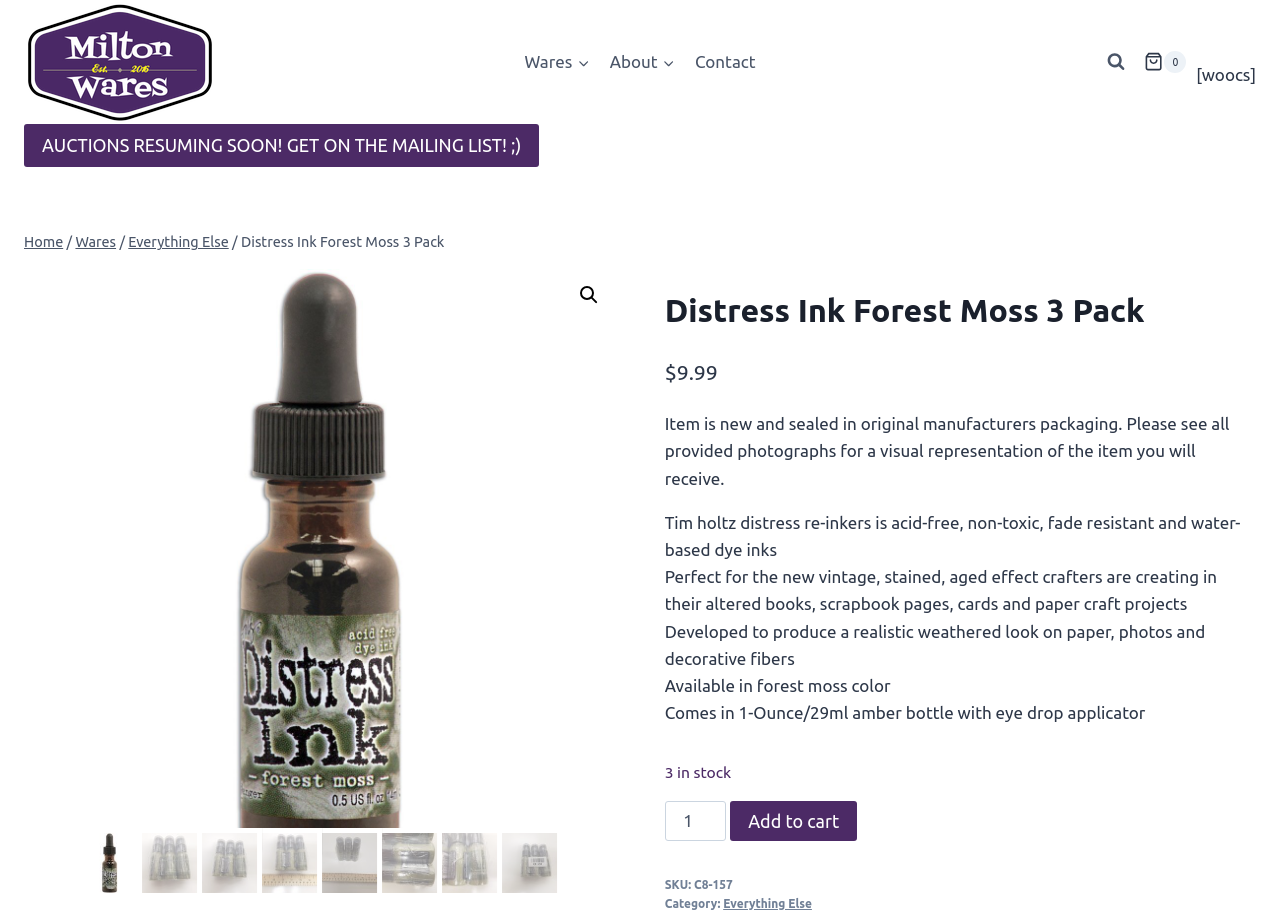Please provide a brief answer to the question using only one word or phrase: 
How many items are in stock?

3